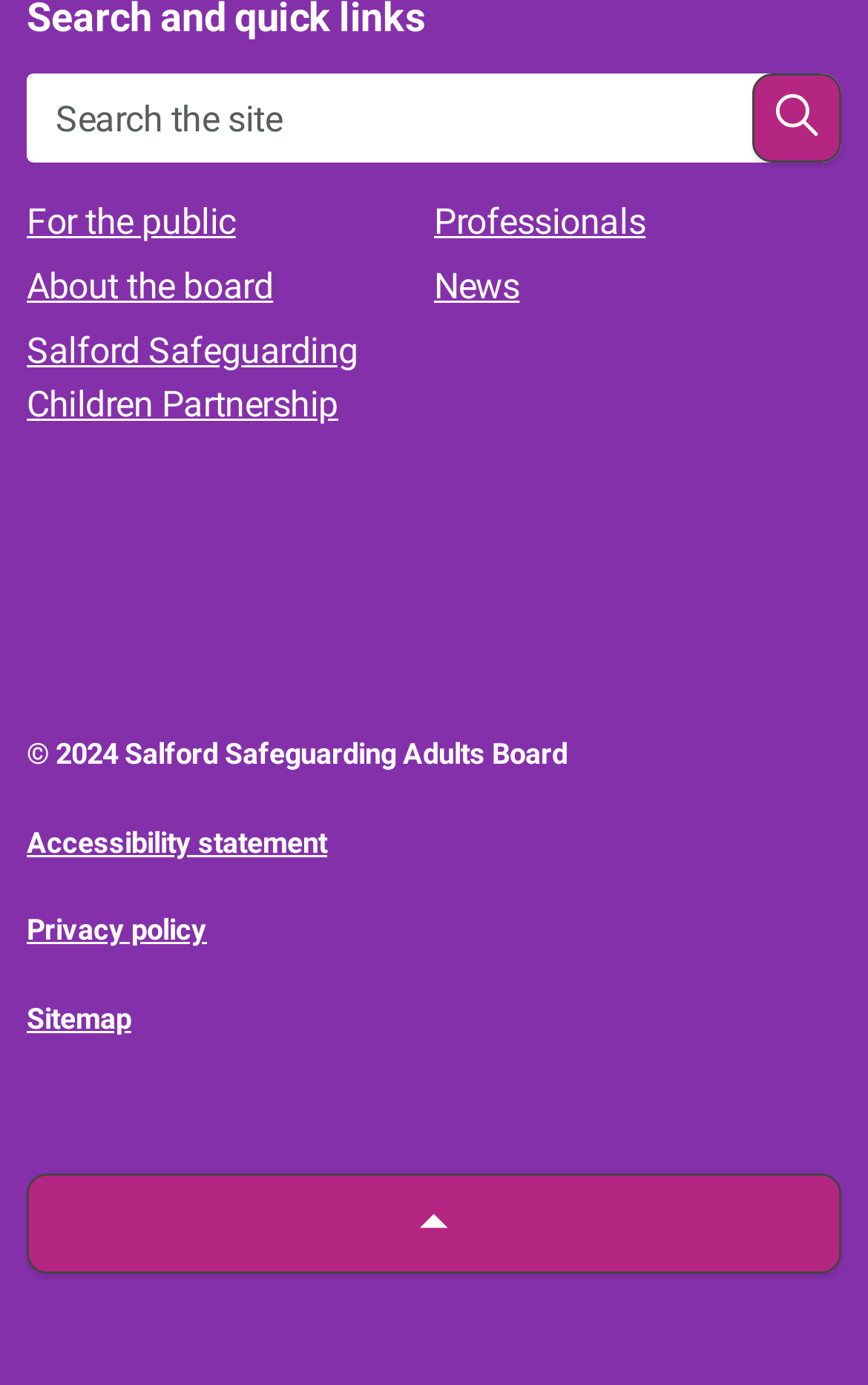Determine the bounding box coordinates of the element that should be clicked to execute the following command: "Go to Quick links for the public".

[0.031, 0.142, 0.5, 0.18]